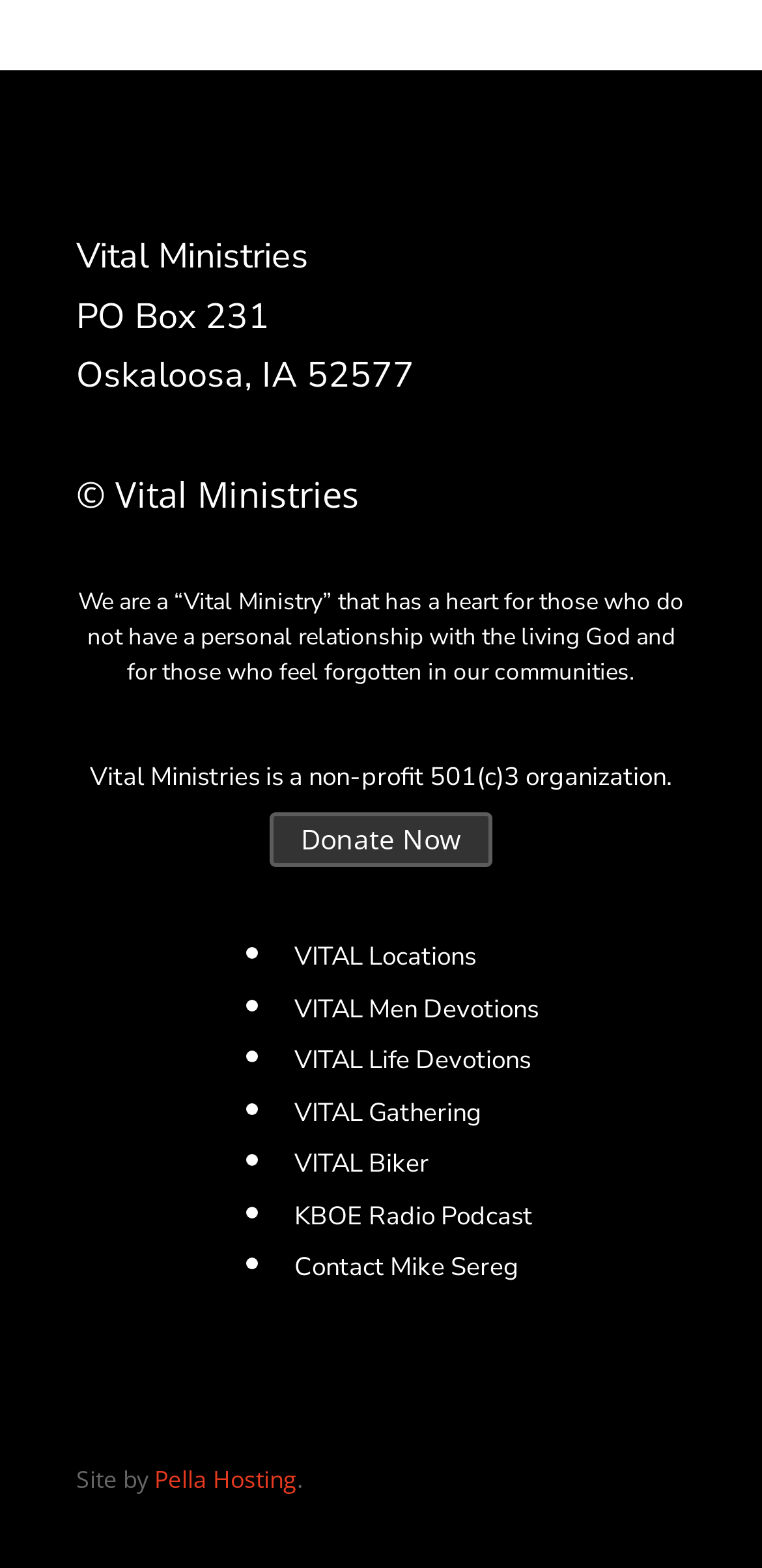Find the bounding box coordinates of the element you need to click on to perform this action: 'Visit Pella Hosting'. The coordinates should be represented by four float values between 0 and 1, in the format [left, top, right, bottom].

[0.203, 0.932, 0.39, 0.953]